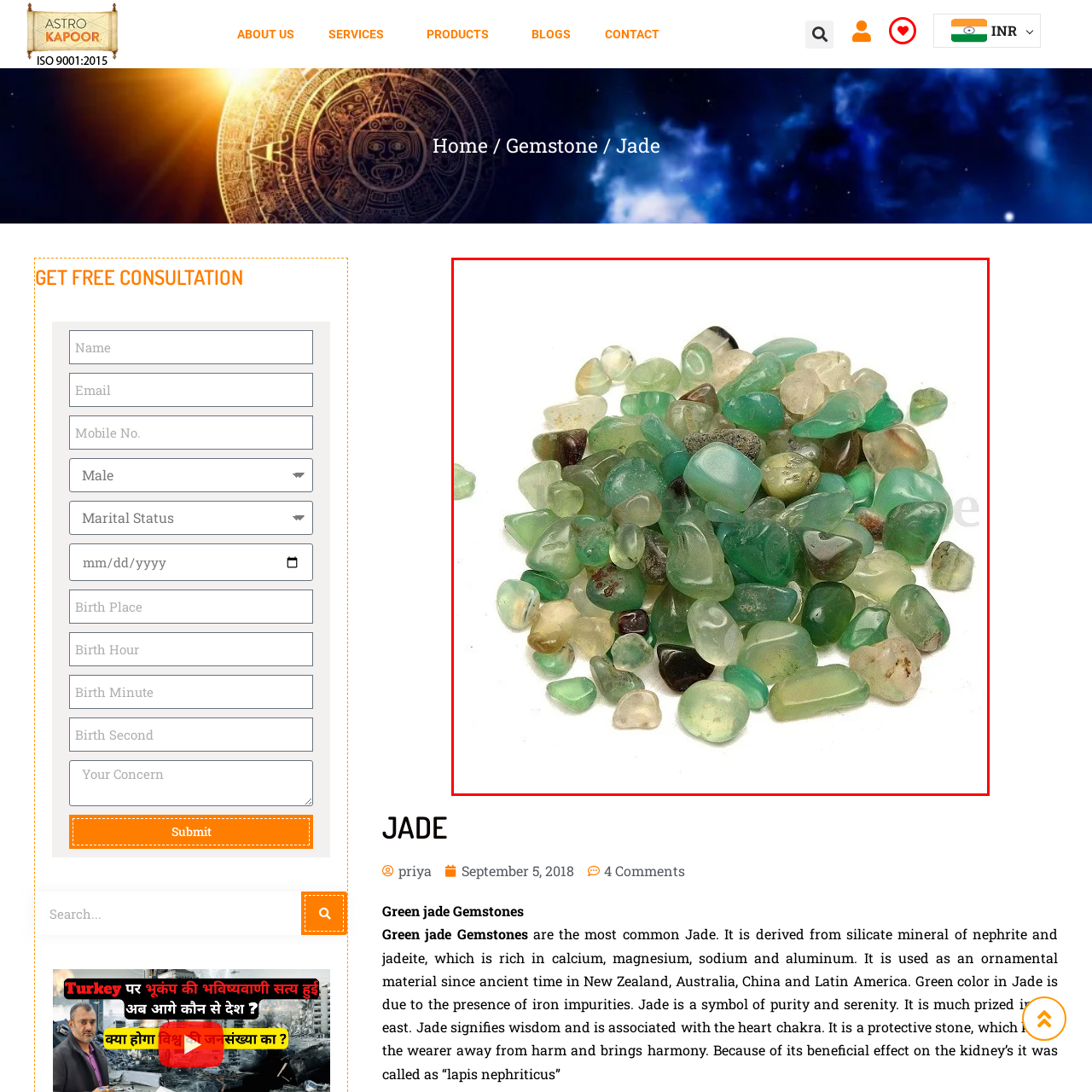Please examine the image within the red bounding box and provide an answer to the following question using a single word or phrase:
What does jade symbolize?

Purity and serenity